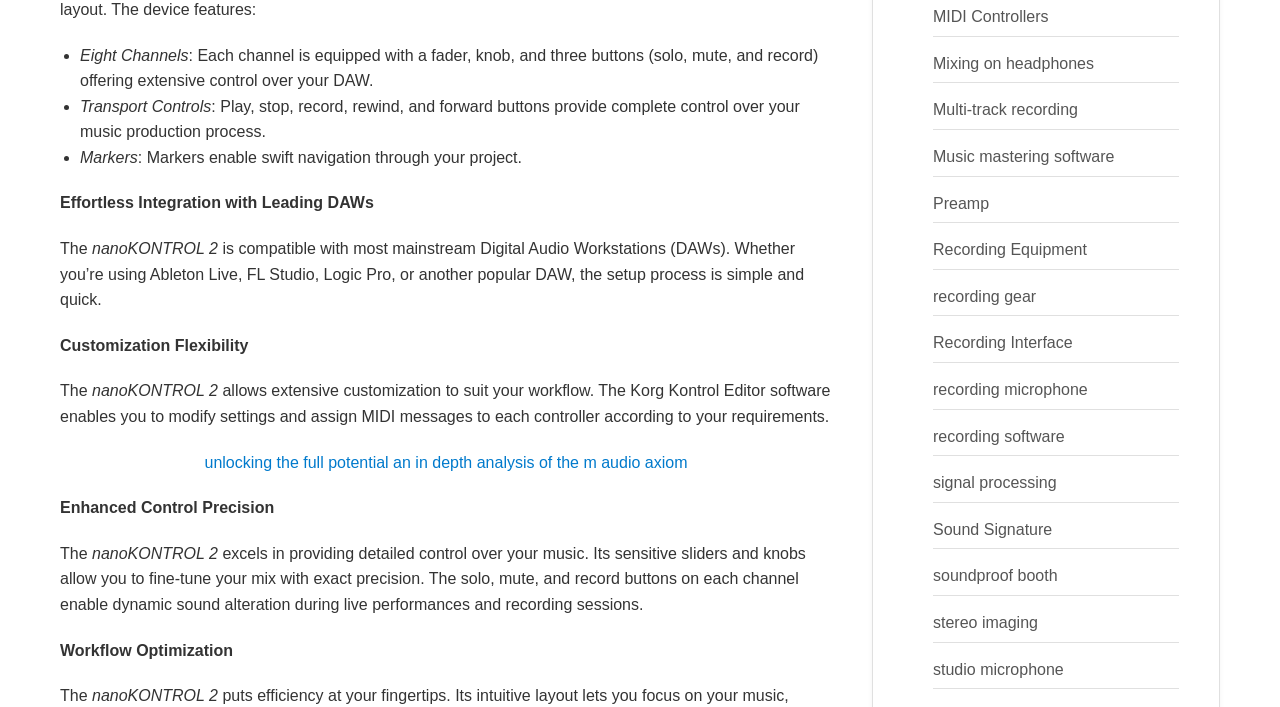Identify the bounding box coordinates for the UI element mentioned here: "Community". Provide the coordinates as four float values between 0 and 1, i.e., [left, top, right, bottom].

None